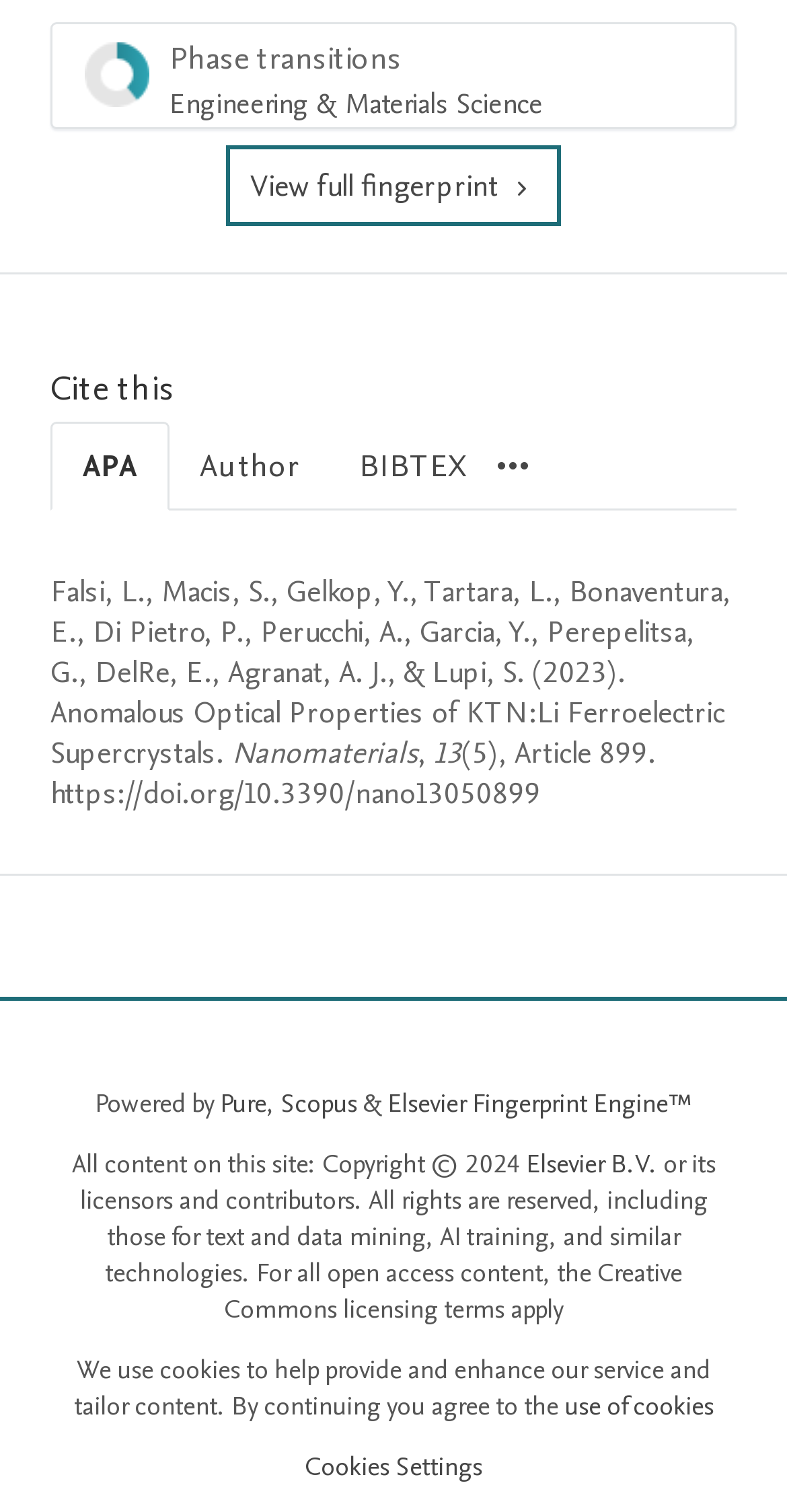Find the bounding box of the UI element described as follows: "APA".

[0.064, 0.279, 0.215, 0.338]